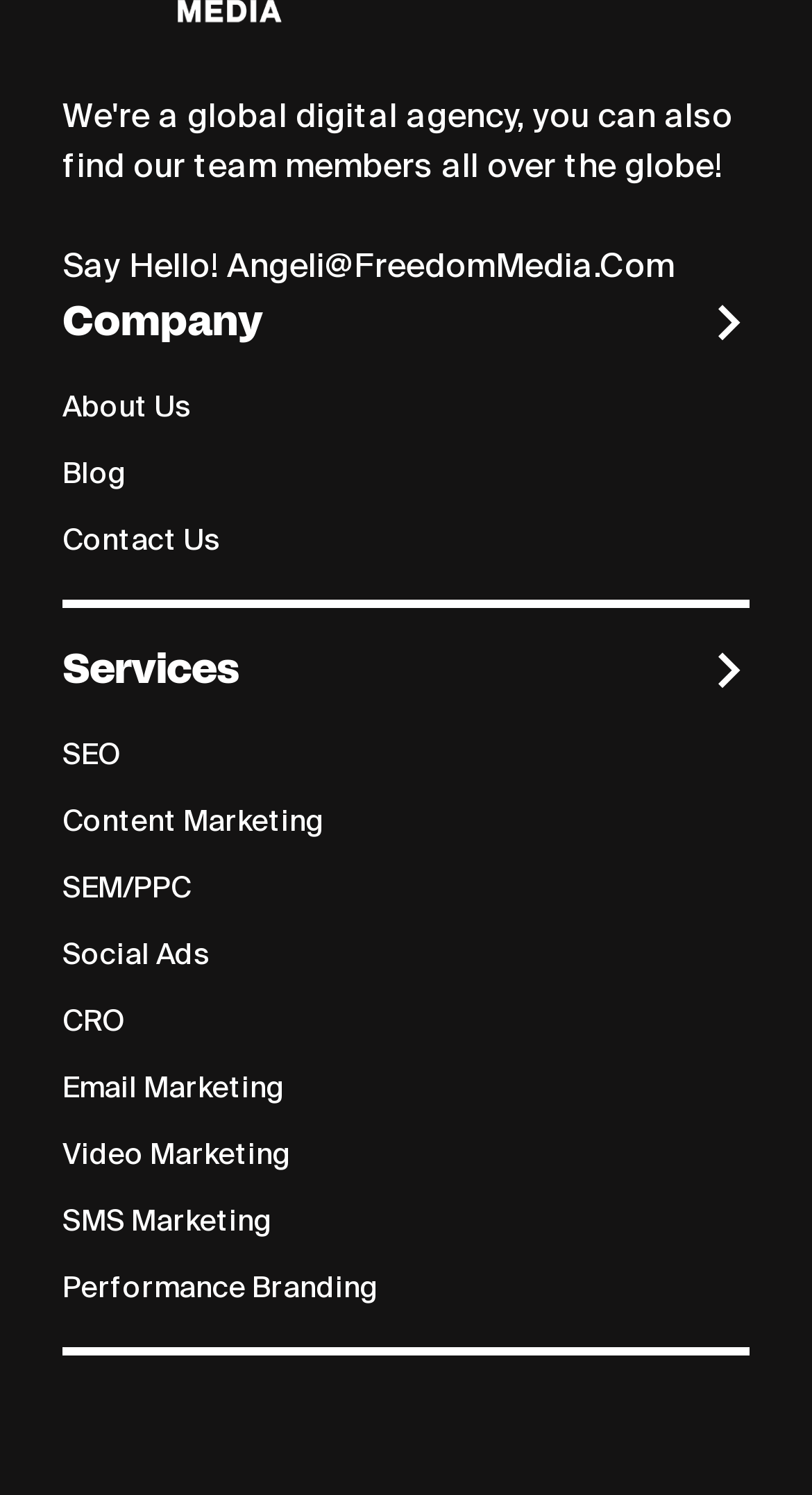Find the bounding box coordinates of the element to click in order to complete the given instruction: "Explore 'Content Marketing'."

[0.077, 0.534, 0.923, 0.566]